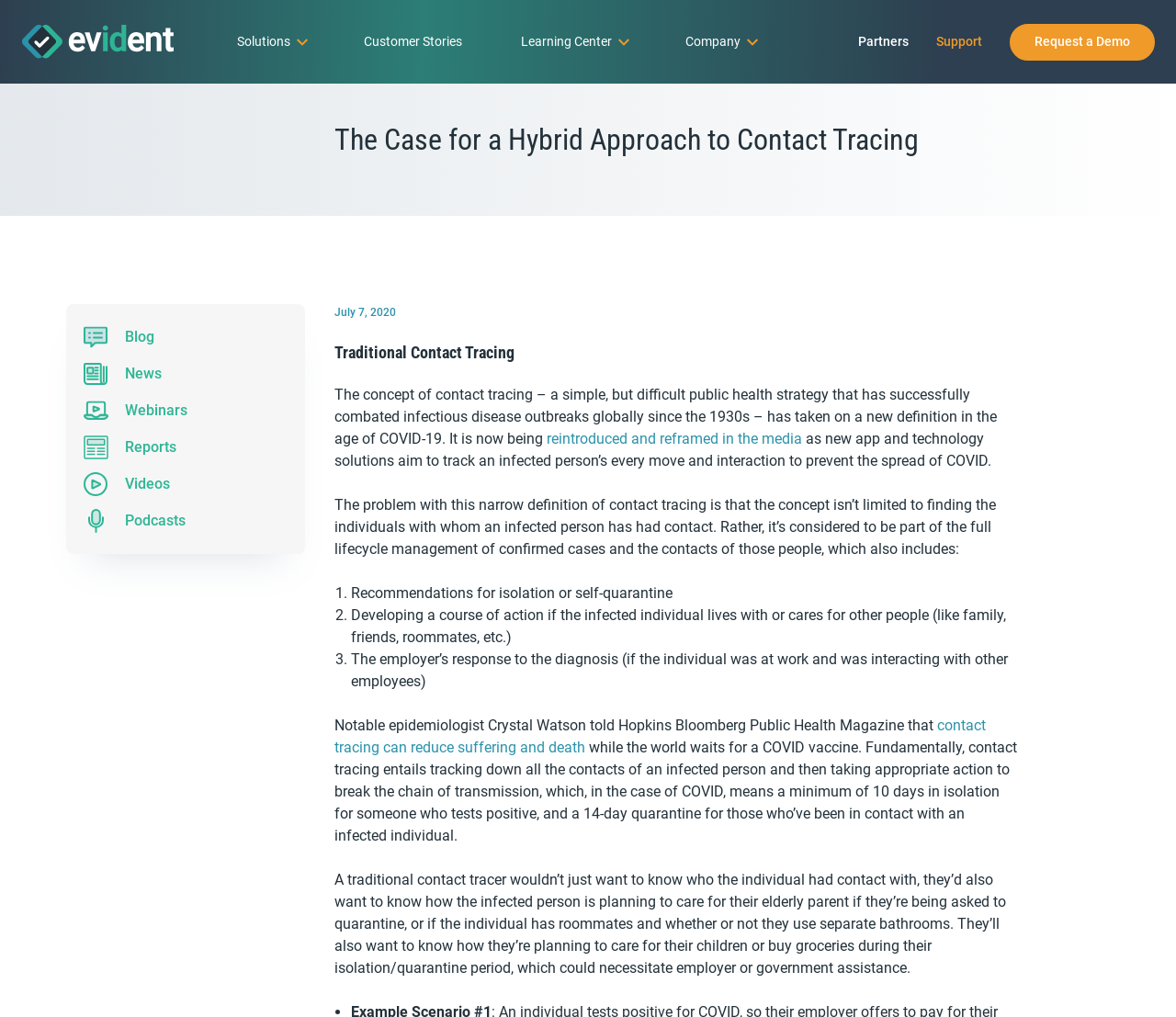Offer a meticulous caption that includes all visible features of the webpage.

The webpage is about the concept of contact tracing in the age of COVID-19. At the top left corner, there is a site logo, accompanied by a navigation menu with links to "Solutions", "Customer Stories", "Learning Center", "Company", "Partners", and "Support". On the right side of the navigation menu, there is a call-to-action button "Request a Demo".

Below the navigation menu, there is a heading "The Case for a Hybrid Approach to Contact Tracing" followed by a series of links to "Blog", "News", "Webinars", "Reports", "Videos", and "Podcasts", each accompanied by a small icon.

The main content of the webpage is divided into sections. The first section discusses traditional contact tracing, with a heading "Traditional Contact Tracing" and a paragraph of text that explains the concept of contact tracing. The text is followed by a link to "reintroduced and reframed in the media".

The next section explains the limitations of the narrow definition of contact tracing, with a paragraph of text that describes the full lifecycle management of confirmed cases and their contacts. This section is followed by a list of three points, each marked with a number, that outline the aspects of contact tracing, including recommendations for isolation or self-quarantine, developing a course of action for infected individuals who live with others, and the employer's response to the diagnosis.

The webpage also quotes a notable epidemiologist, Crystal Watson, who emphasizes the importance of contact tracing in reducing suffering and death while waiting for a COVID vaccine. The final section of the webpage explains the process of contact tracing, including tracking down contacts of an infected person and taking appropriate action to break the chain of transmission. It also discusses the importance of considering the individual's circumstances, such as caring for elderly parents or roommates, and the need for employer or government assistance during isolation or quarantine.